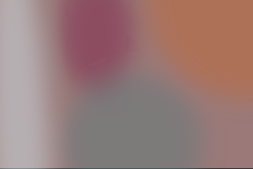What does the image serve as?
Carefully examine the image and provide a detailed answer to the question.

The image serves as a visual metaphor for the transformative paths we all navigate, whether it's inspiring personal growth or enhancing physical fitness. This is stated explicitly in the caption.